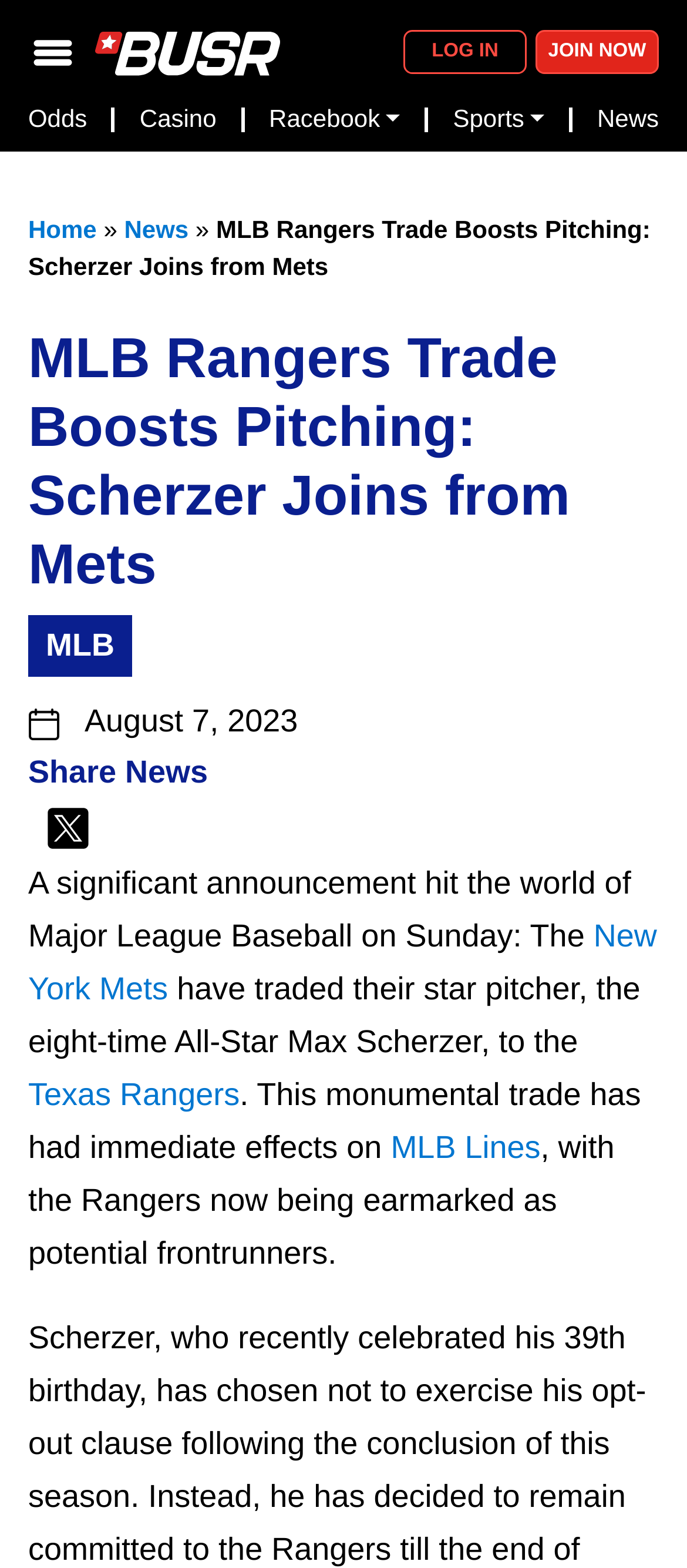Specify the bounding box coordinates of the area to click in order to execute this command: 'Go to the Odds page'. The coordinates should consist of four float numbers ranging from 0 to 1, and should be formatted as [left, top, right, bottom].

[0.041, 0.054, 0.127, 0.098]